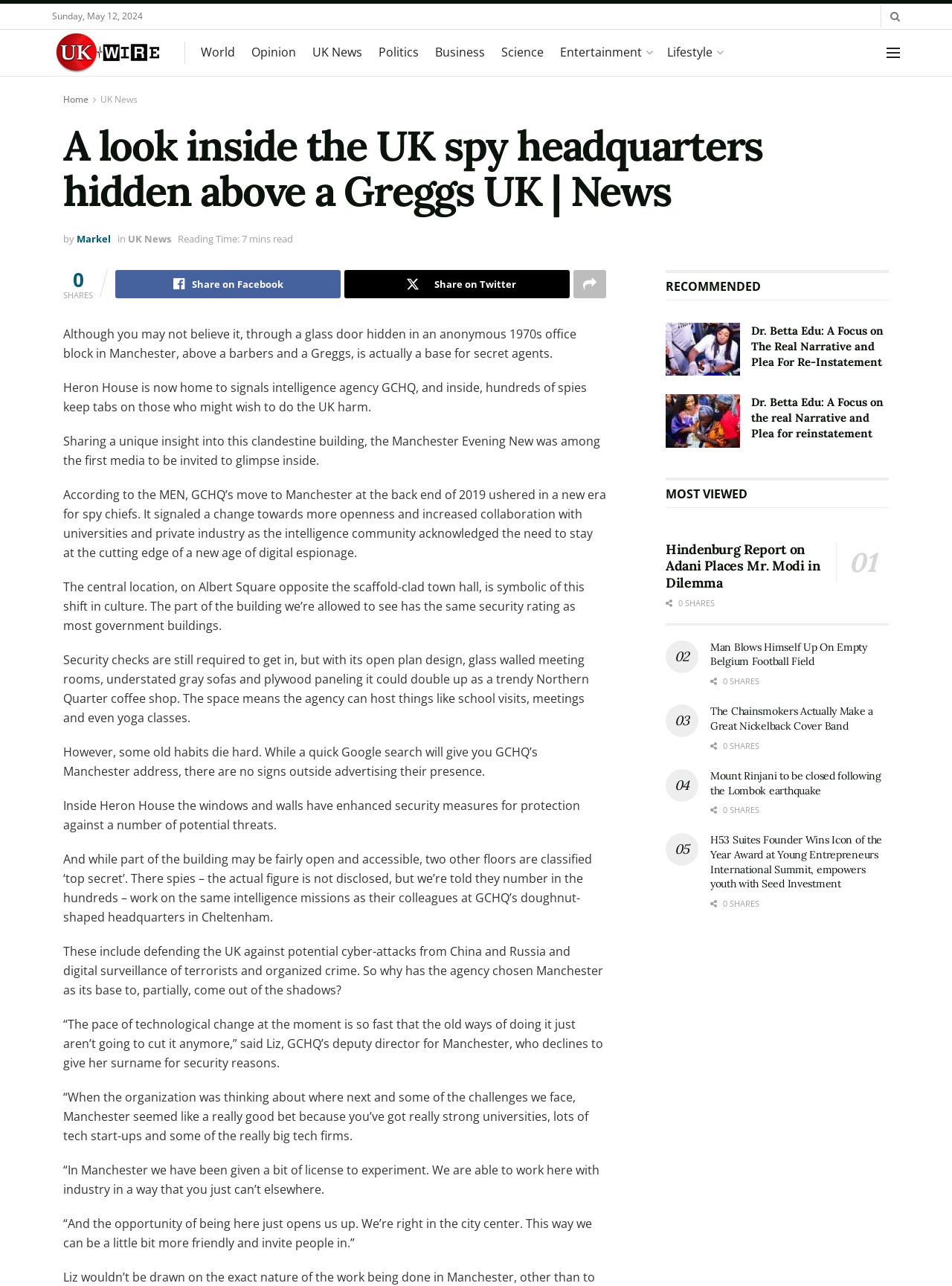Show me the bounding box coordinates of the clickable region to achieve the task as per the instruction: "Click on the 'World' link".

[0.211, 0.031, 0.247, 0.05]